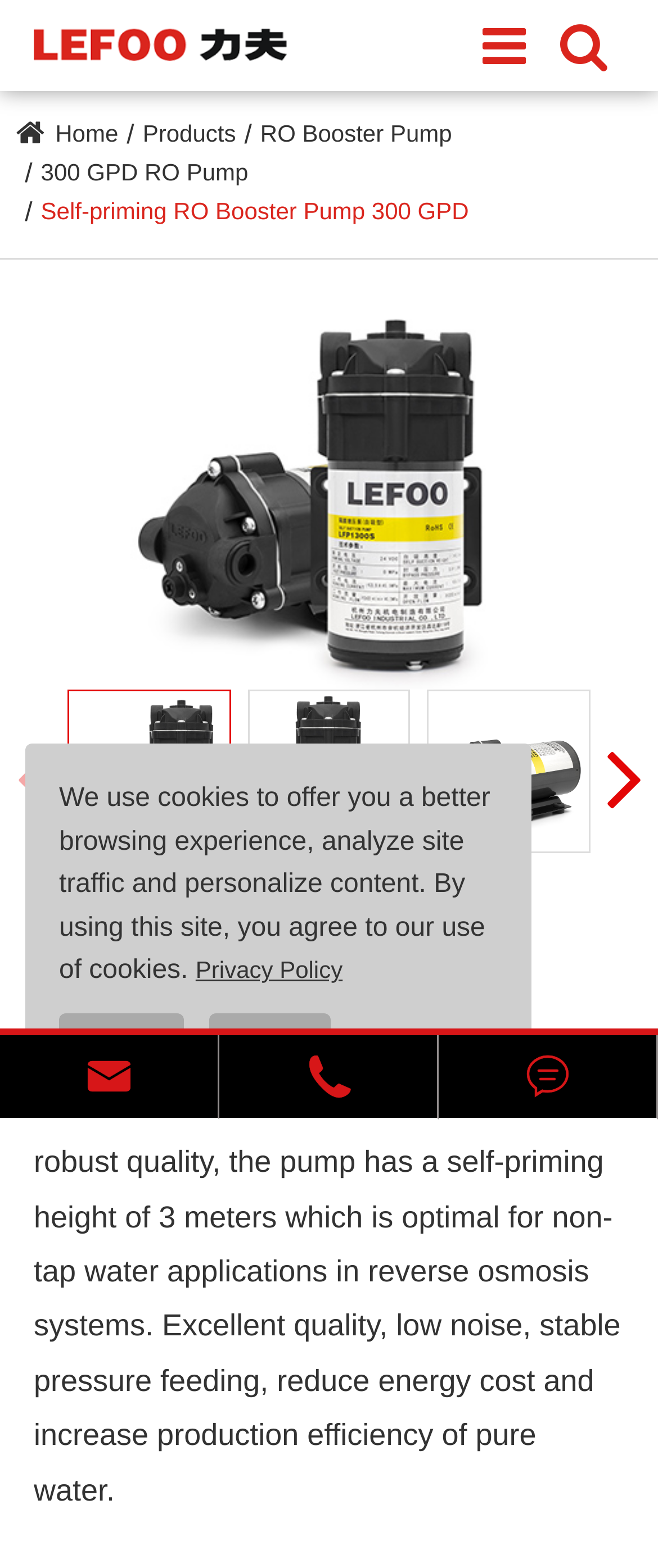Using the description: "RO Booster Pump", determine the UI element's bounding box coordinates. Ensure the coordinates are in the format of four float numbers between 0 and 1, i.e., [left, top, right, bottom].

[0.396, 0.076, 0.687, 0.094]